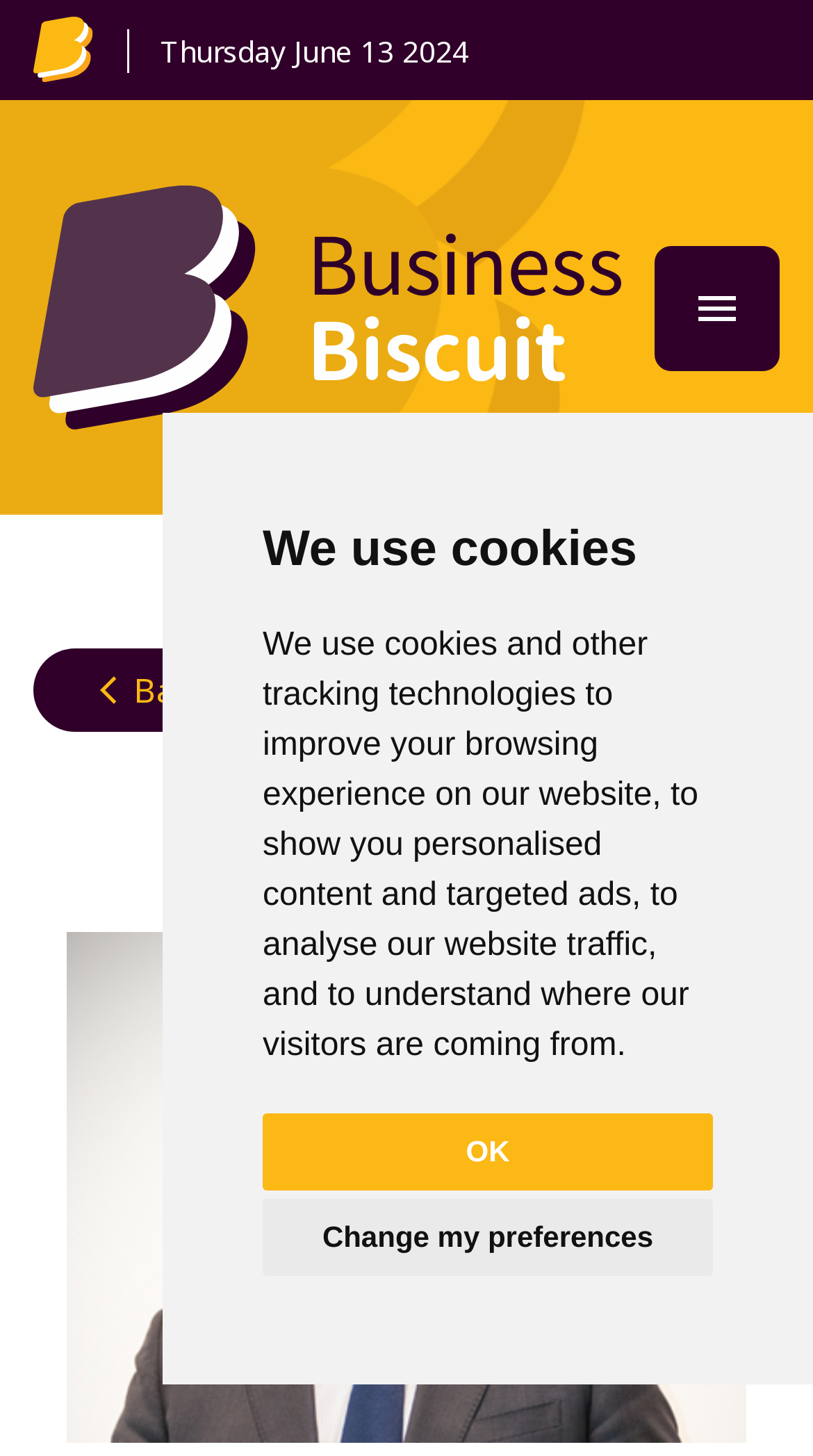What is the name of the website?
Please answer the question with a single word or phrase, referencing the image.

Business Biscuit